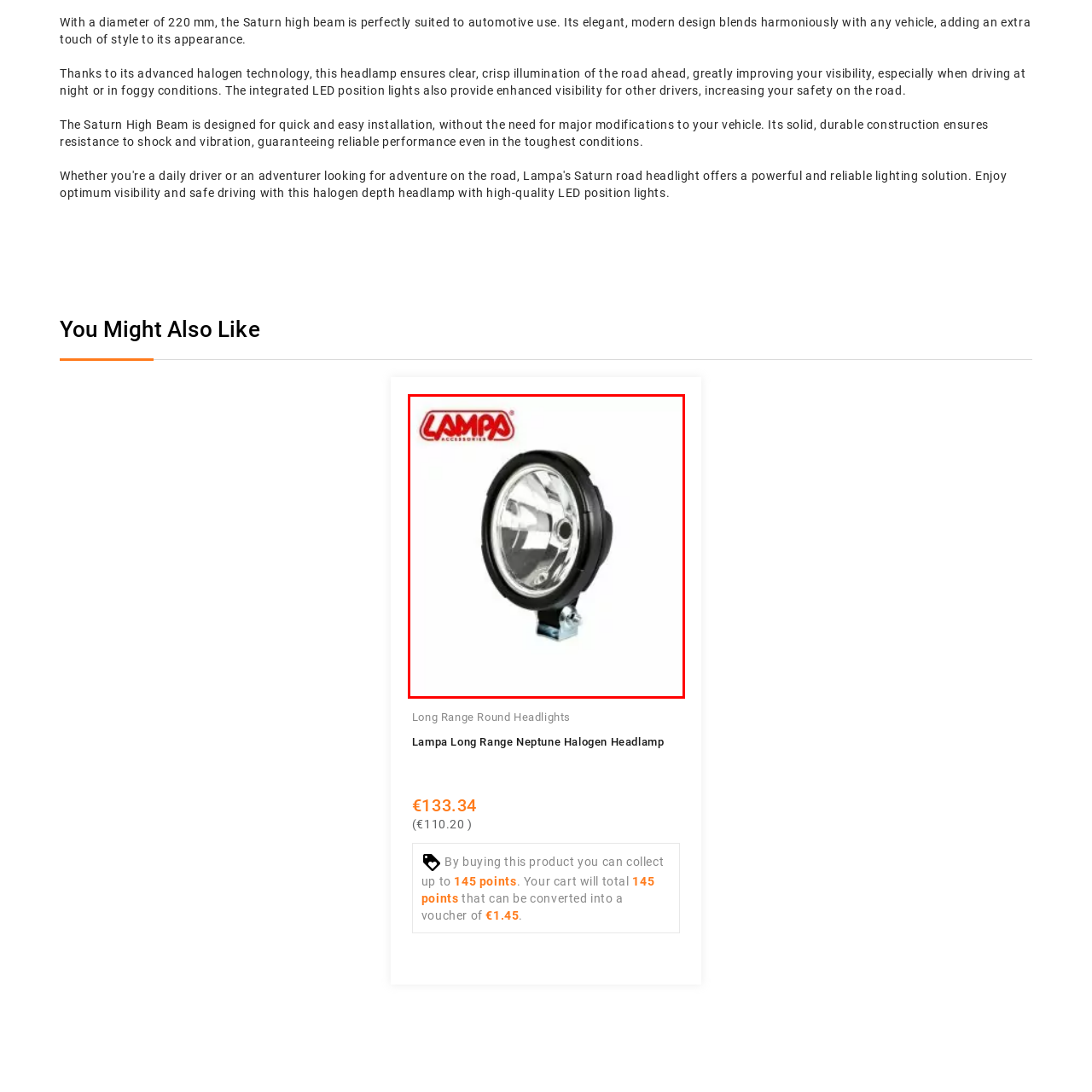Pay attention to the area highlighted by the red boundary and answer the question with a single word or short phrase: 
How is the headlamp mounted?

With a metal bracket